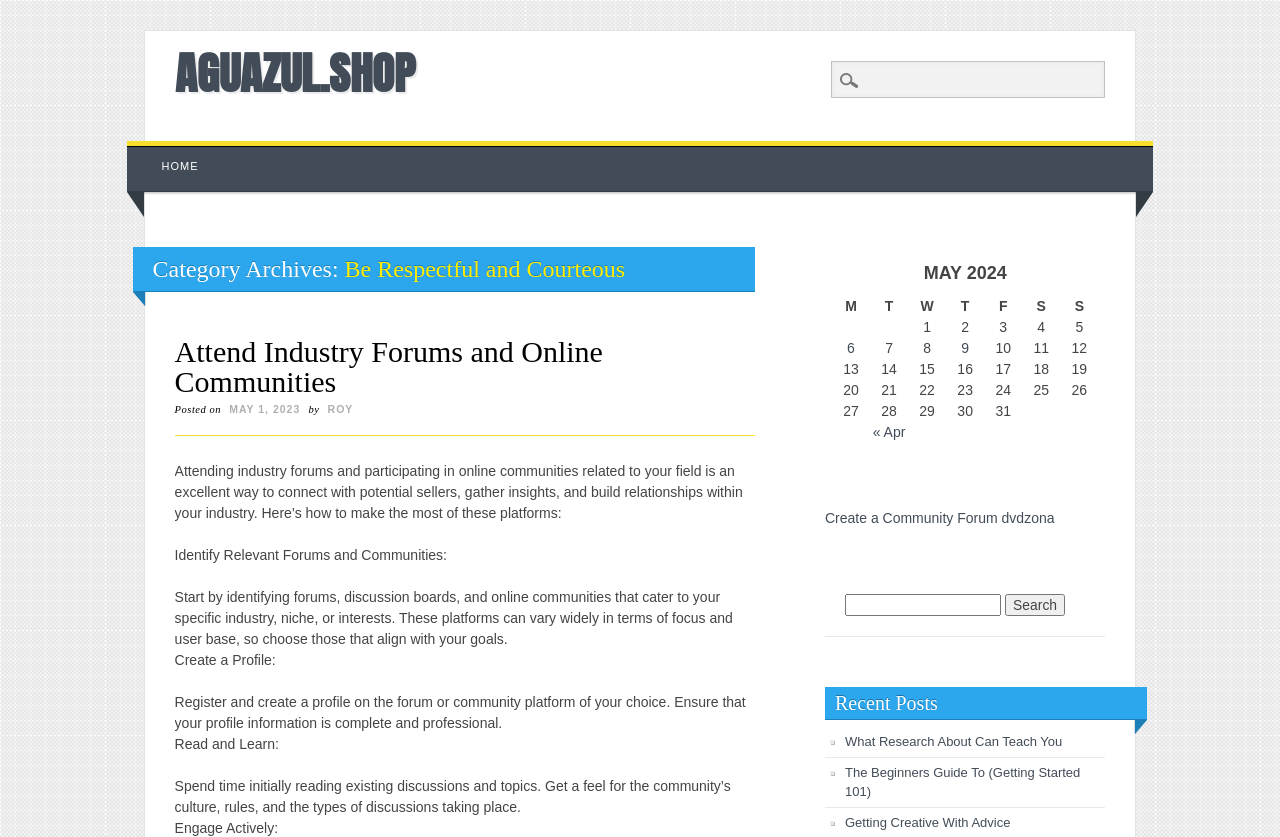Find the bounding box coordinates of the element I should click to carry out the following instruction: "View the calendar for May 2024".

[0.65, 0.314, 0.858, 0.529]